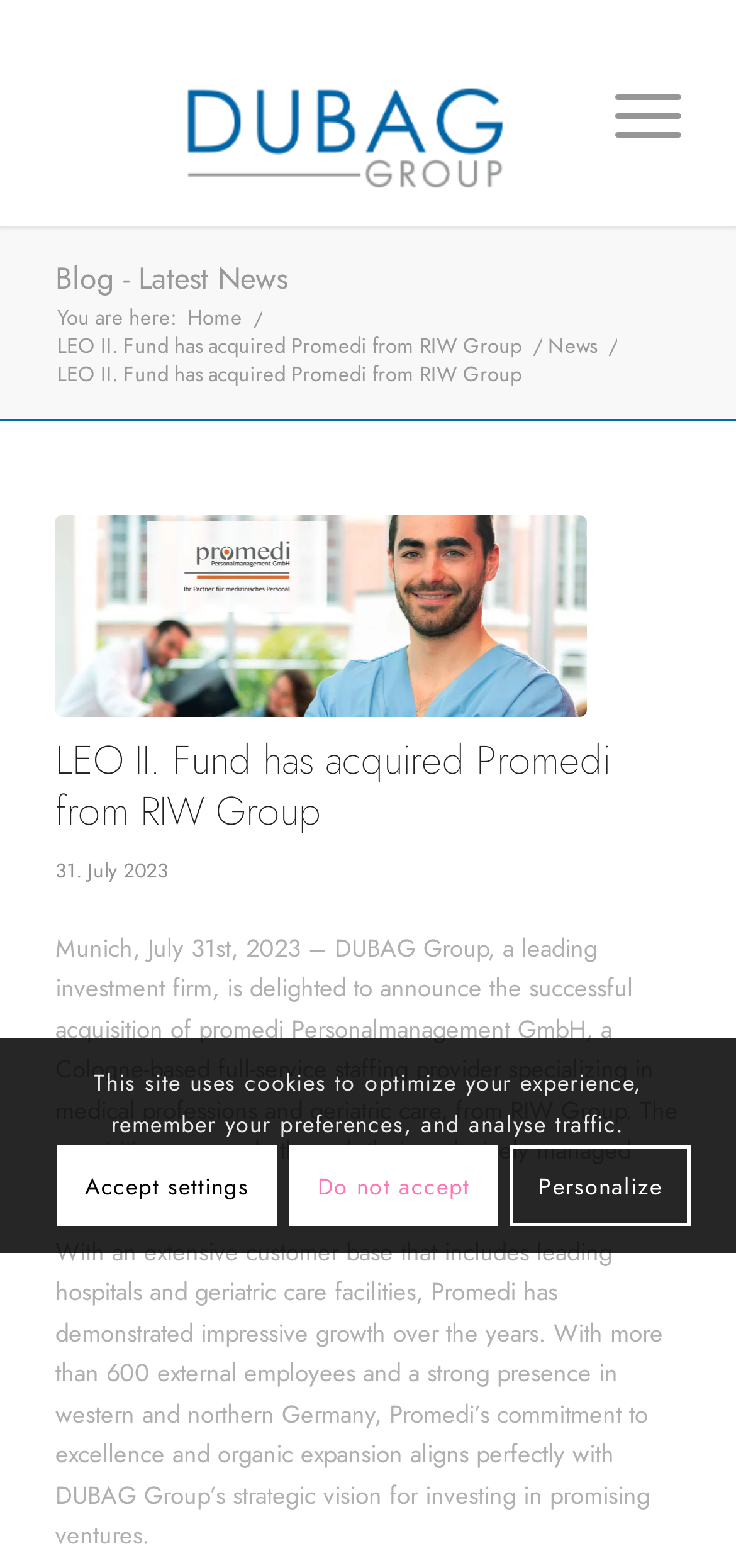Can you pinpoint the bounding box coordinates for the clickable element required for this instruction: "Open the menu"? The coordinates should be four float numbers between 0 and 1, i.e., [left, top, right, bottom].

[0.784, 0.024, 0.925, 0.12]